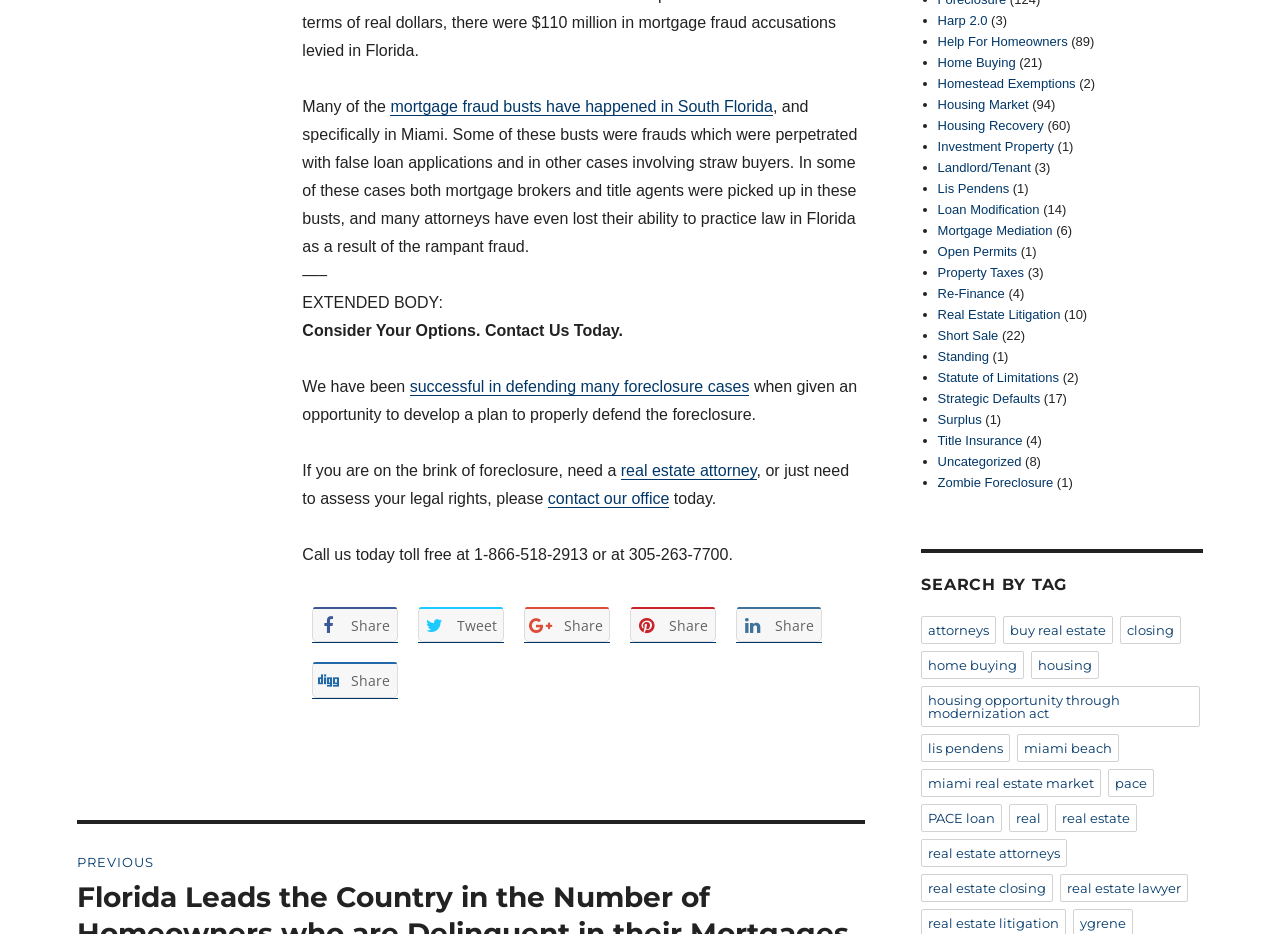Give a short answer to this question using one word or a phrase:
How many articles are related to 'Housing Recovery'?

60